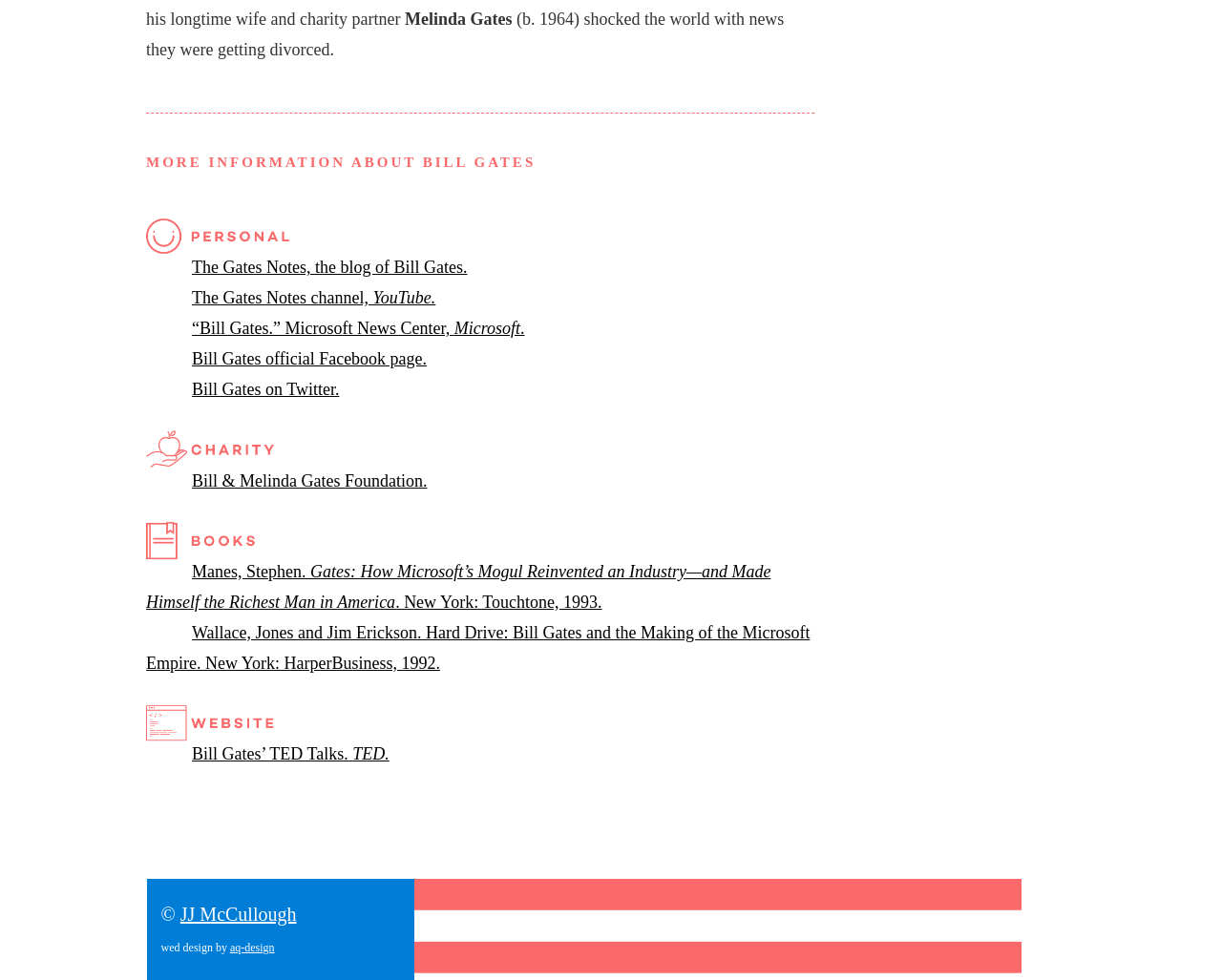Find the bounding box coordinates of the area to click in order to follow the instruction: "Visit JJ McCullough's website".

[0.147, 0.922, 0.243, 0.943]